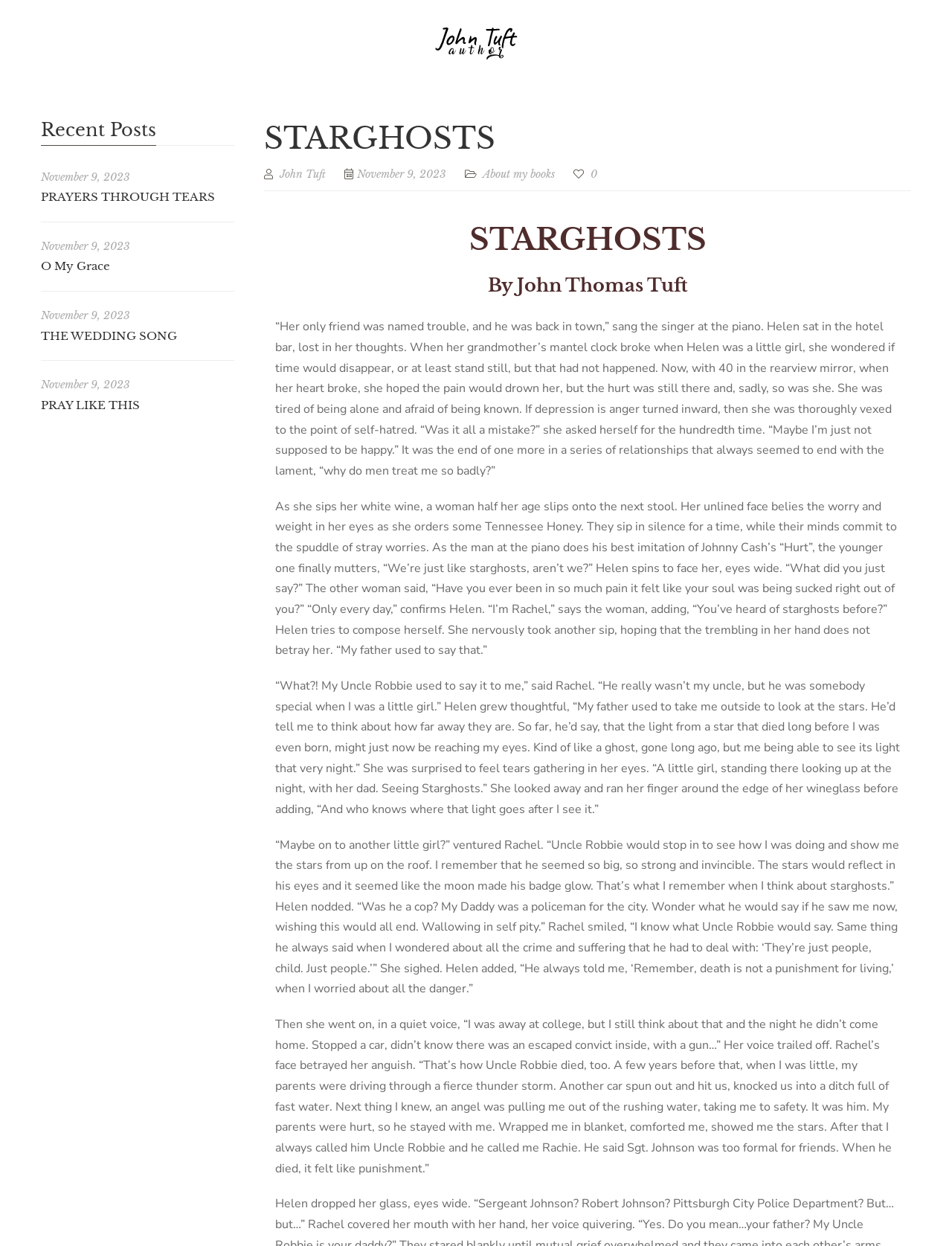Find and provide the bounding box coordinates for the UI element described here: "0". The coordinates should be given as four float numbers between 0 and 1: [left, top, right, bottom].

[0.602, 0.134, 0.627, 0.145]